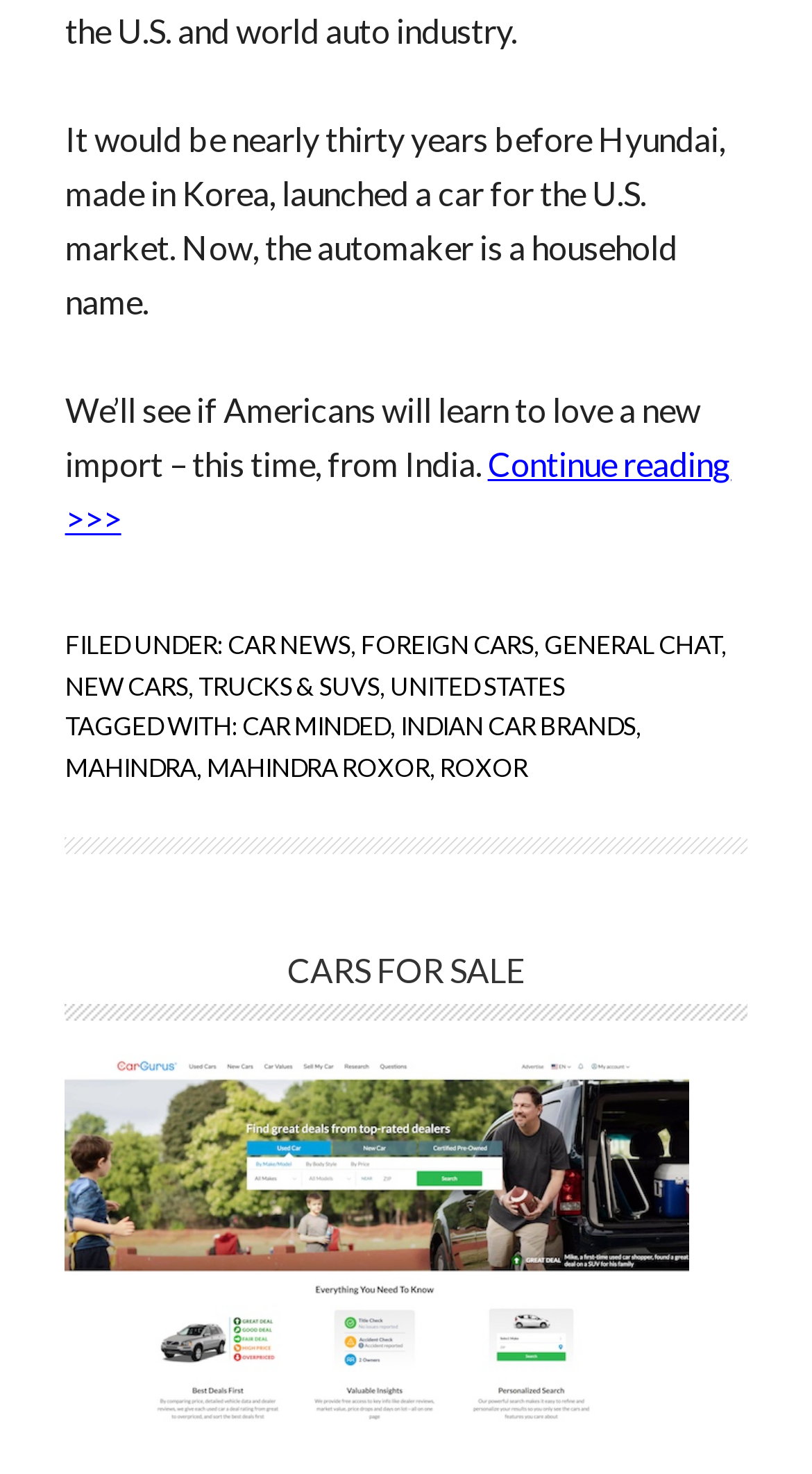Locate the UI element described as follows: "Christendom". Return the bounding box coordinates as four float numbers between 0 and 1 in the order [left, top, right, bottom].

None